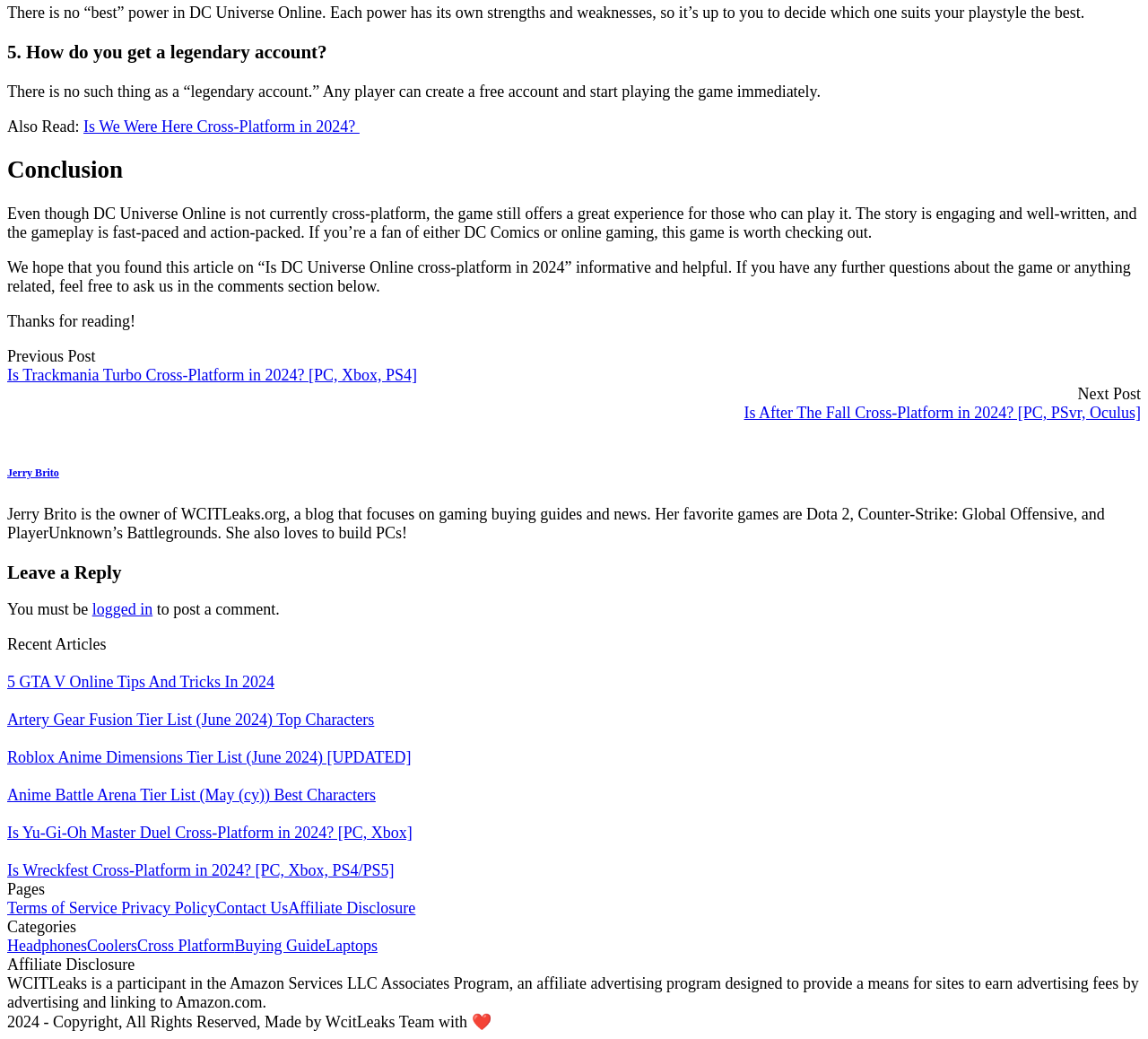Could you determine the bounding box coordinates of the clickable element to complete the instruction: "Leave a reply"? Provide the coordinates as four float numbers between 0 and 1, i.e., [left, top, right, bottom].

[0.006, 0.541, 0.994, 0.562]